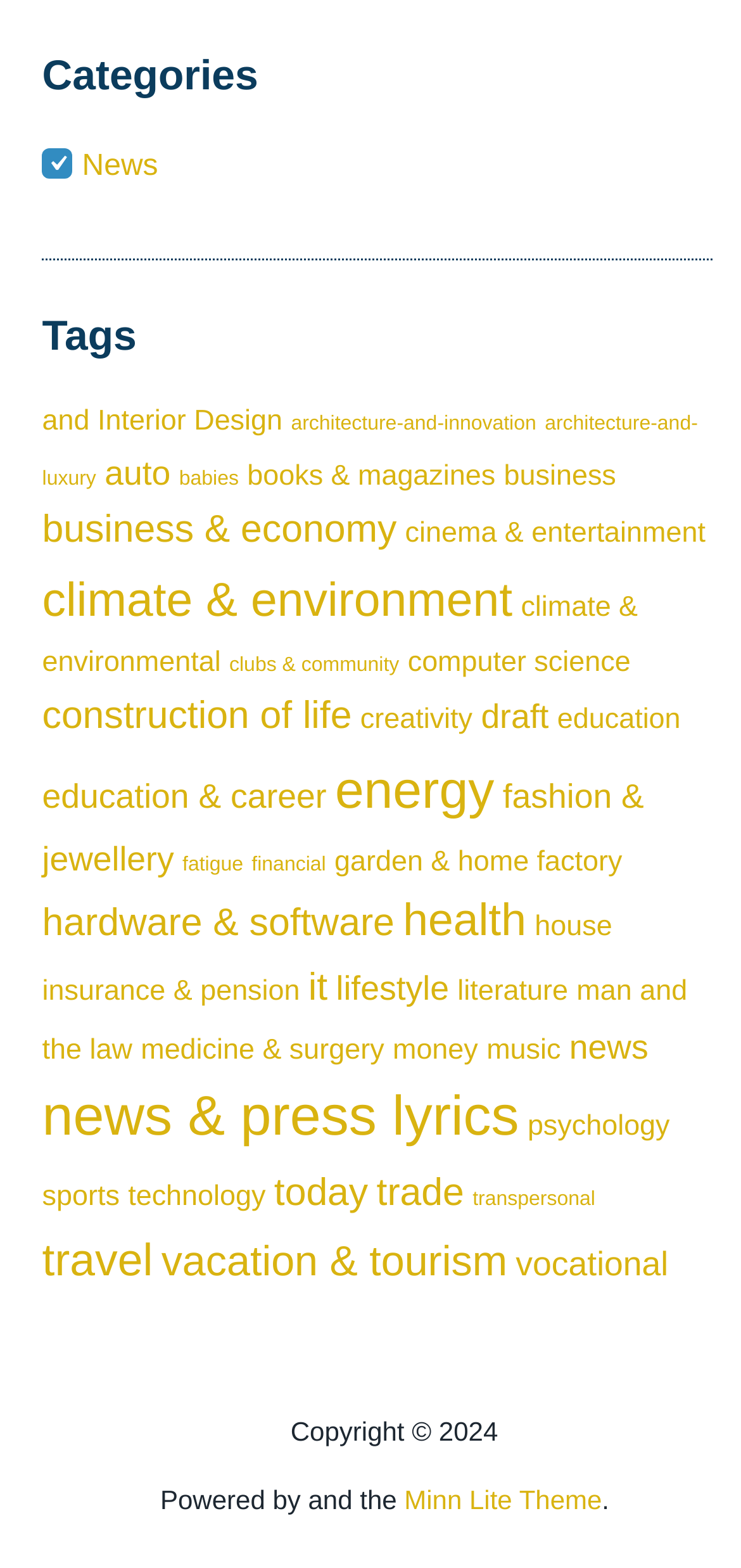Using the element description provided, determine the bounding box coordinates in the format (top-left x, top-left y, bottom-right x, bottom-right y). Ensure that all values are floating point numbers between 0 and 1. Element description: news

[0.768, 0.655, 0.875, 0.68]